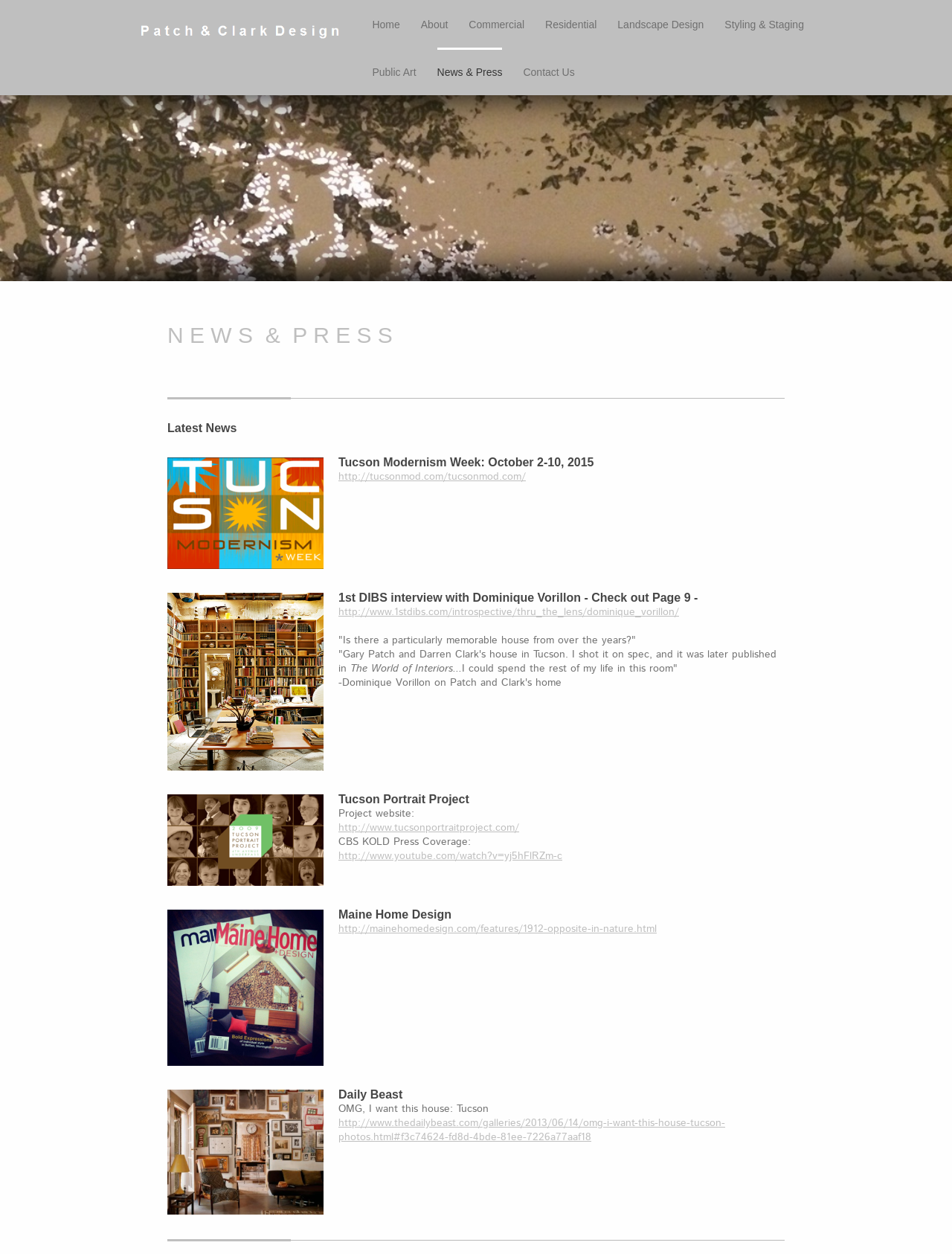Please provide the bounding box coordinate of the region that matches the element description: http://mainehomedesign.com/features/1912-opposite-in-nature.html. Coordinates should be in the format (top-left x, top-left y, bottom-right x, bottom-right y) and all values should be between 0 and 1.

[0.355, 0.735, 0.69, 0.747]